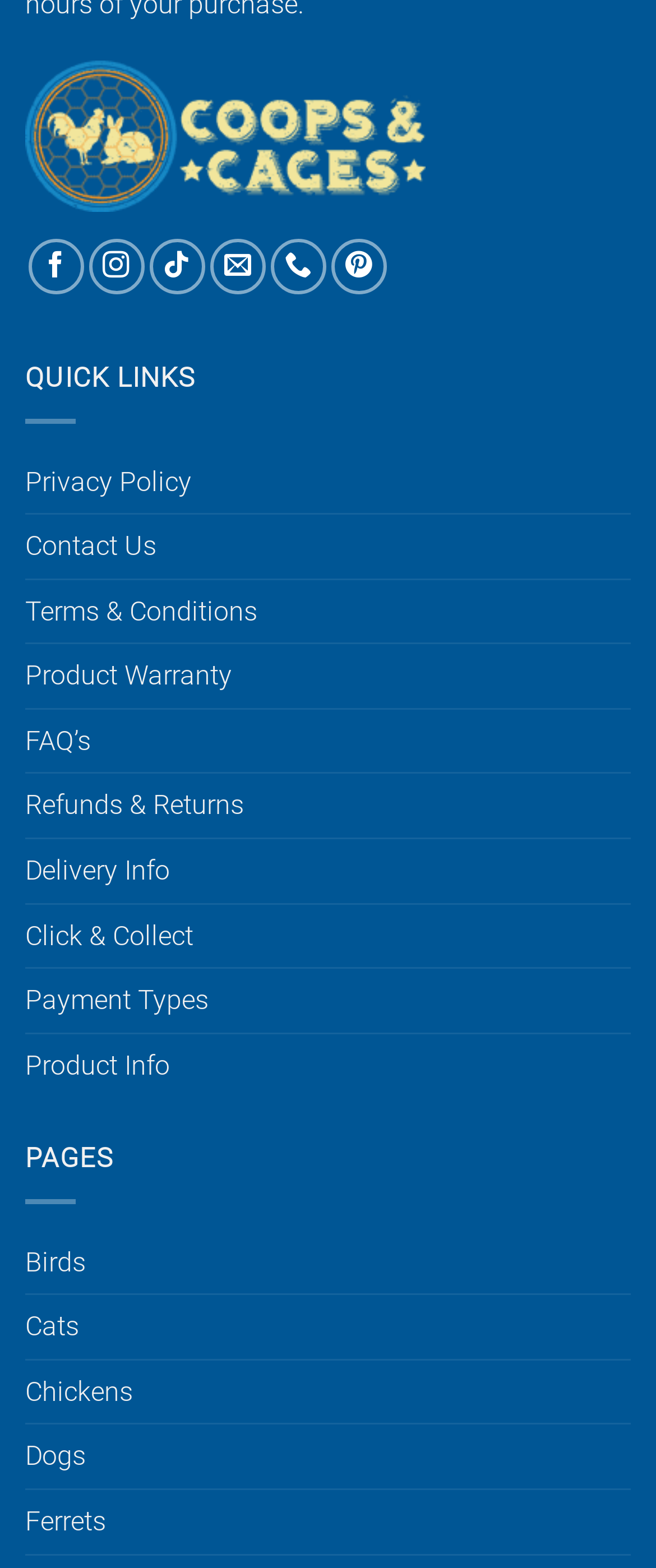Find the bounding box coordinates of the clickable region needed to perform the following instruction: "read About Web Code Geeks". The coordinates should be provided as four float numbers between 0 and 1, i.e., [left, top, right, bottom].

None